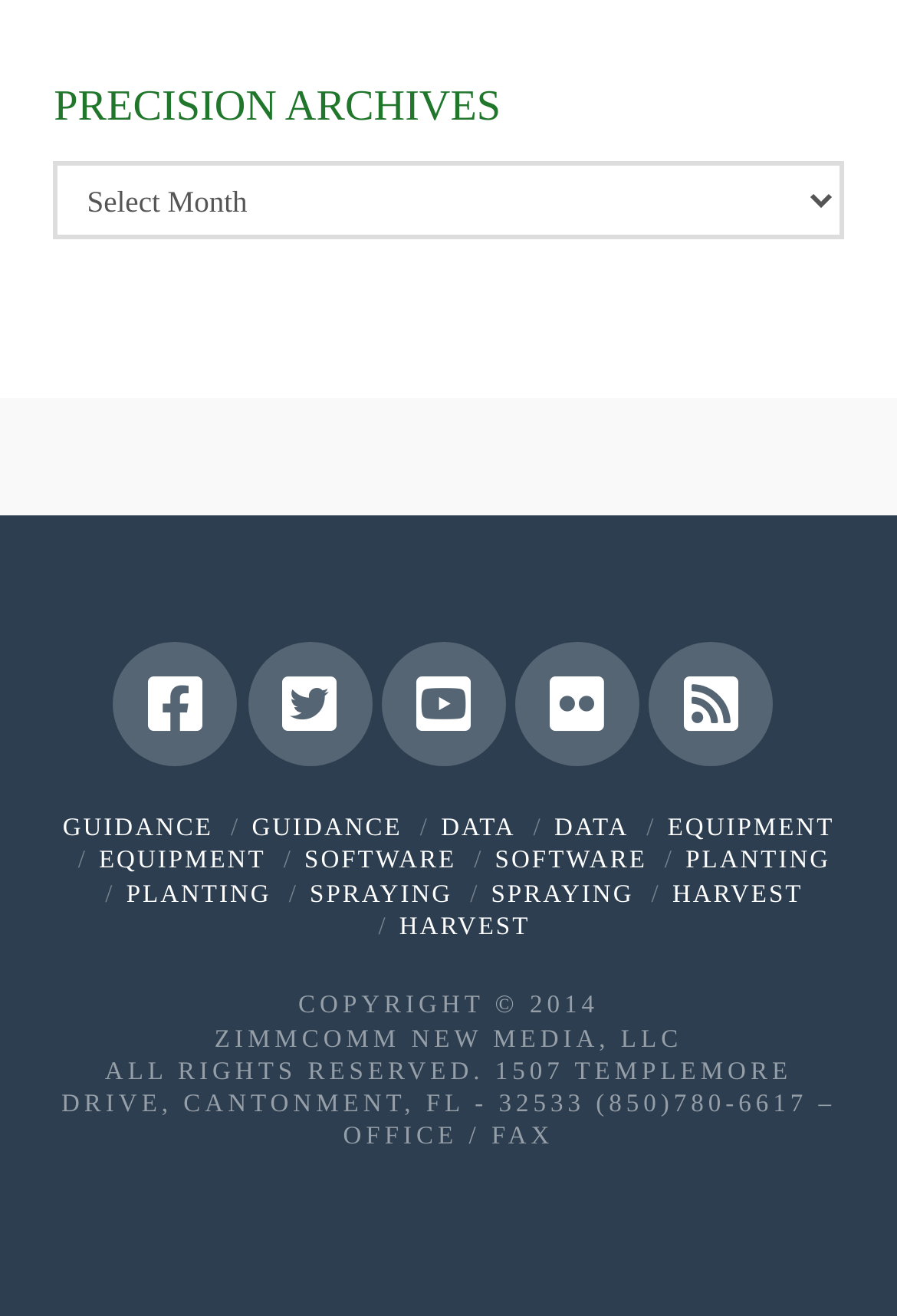Based on the visual content of the image, answer the question thoroughly: How many social media links are present?

There are 5 social media links present on the webpage, namely Facebook, Twitter, YouTube, Flickr, and RSS, which are located at the middle of the webpage.